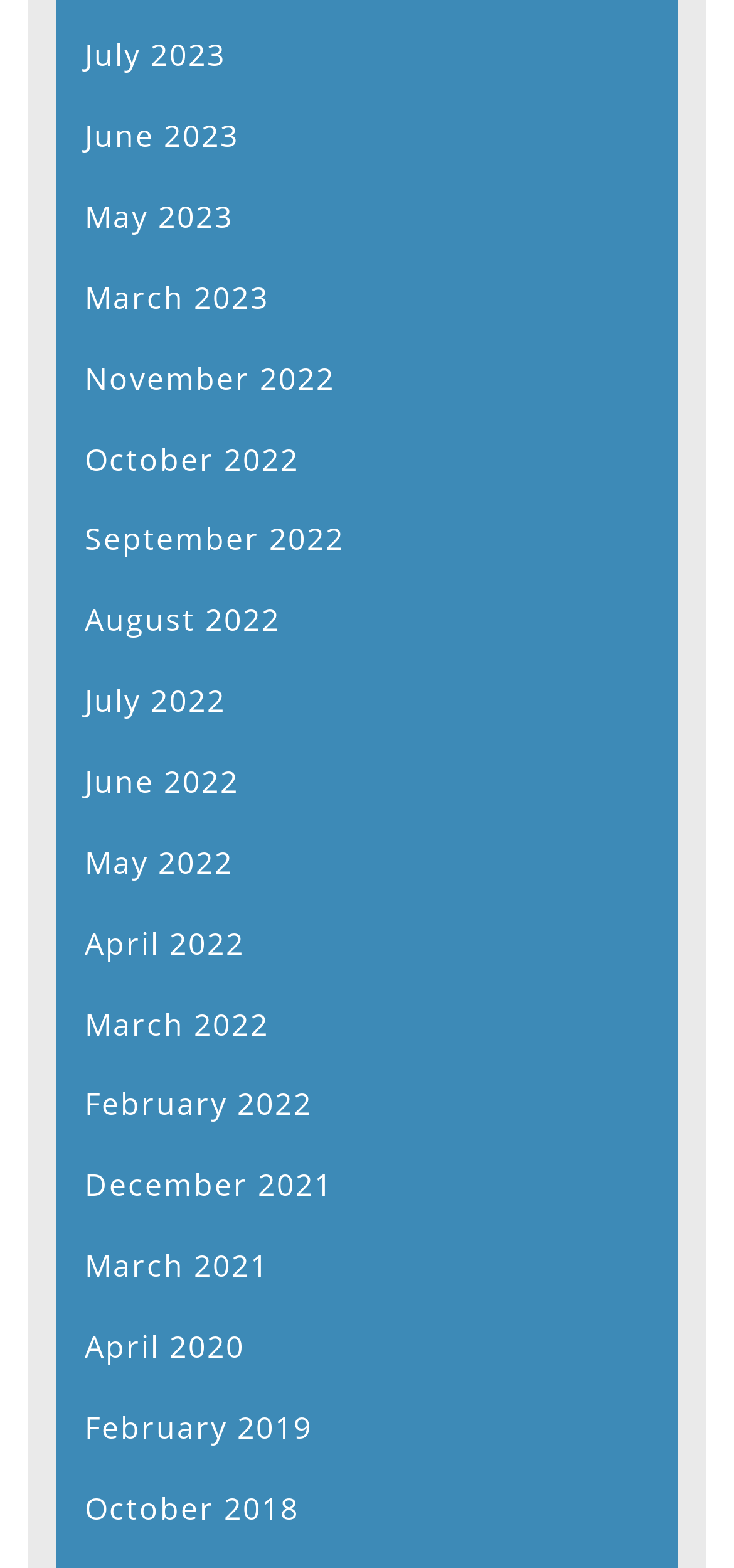What is the earliest month listed?
Using the image, respond with a single word or phrase.

February 2019